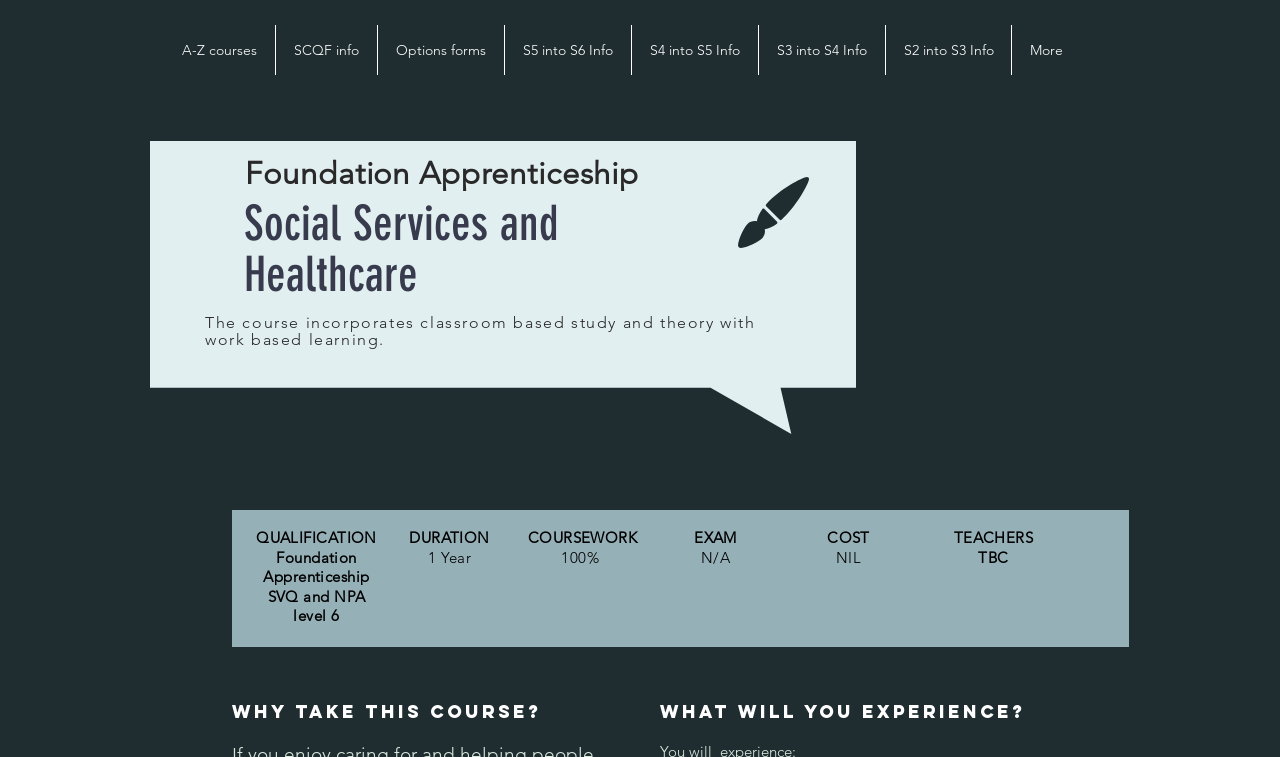Provide a thorough description of the webpage you see.

The webpage is about FA Health and Social Care, a course offered by Subjectchoice2022 23. At the top, there is a navigation menu with 7 links, including "A-Z courses", "SCQF info", and "Options forms", among others. These links are aligned horizontally and take up about 70% of the screen width.

Below the navigation menu, there are three headings: "Social Services and Healthcare", "Foundation Apprenticeship", and a longer heading that describes the course as incorporating classroom-based study and work-based learning. These headings are stacked vertically and take up about 30% of the screen height.

On the right side of the page, there is a table-like structure with 6 rows, each containing a label and a value. The labels are "QUALIFICATION", "DURATION", "COURSEWORK", "EXAM", "COST", and "TEACHERS", and the corresponding values are "Foundation Apprenticeship SVQ and NPA level 6", "1 Year", "100%", "N/A", "NIL", and "TBC", respectively. This structure takes up about 40% of the screen width.

At the bottom of the page, there are two more headings: "WHY TAKE THIS COURSE?" and "WHAT WILL YOU EXPERIENCE?". These headings are also stacked vertically and take up about 10% of the screen height.